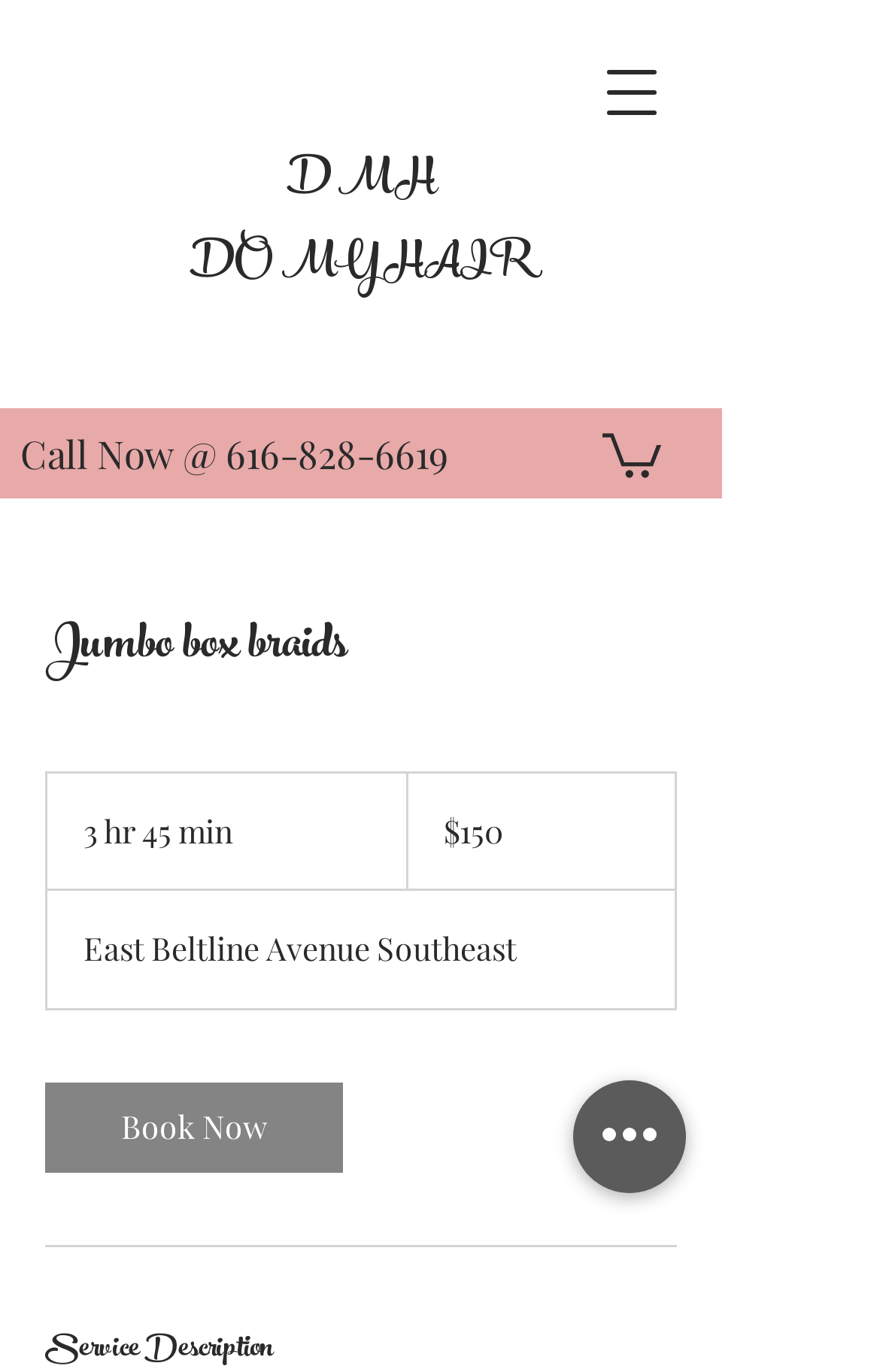Given the description 616-828-6619, predict the bounding box coordinates of the UI element. Ensure the coordinates are in the format (top-left x, top-left y, bottom-right x, bottom-right y) and all values are between 0 and 1.

[0.256, 0.313, 0.51, 0.349]